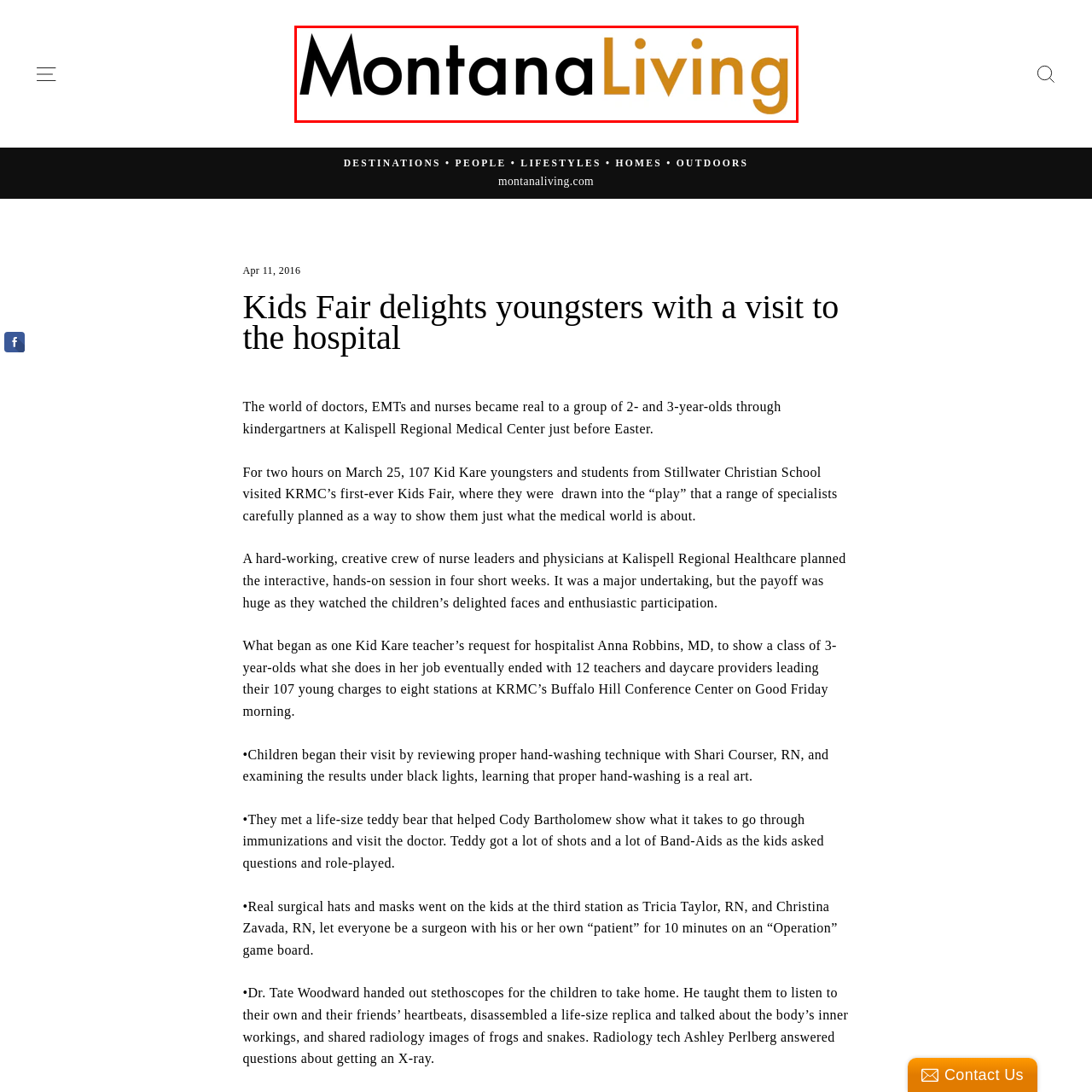What is the focus of the magazine?
Look at the section marked by the red bounding box and provide a single word or phrase as your answer.

Local destinations, culture, and outdoor activities